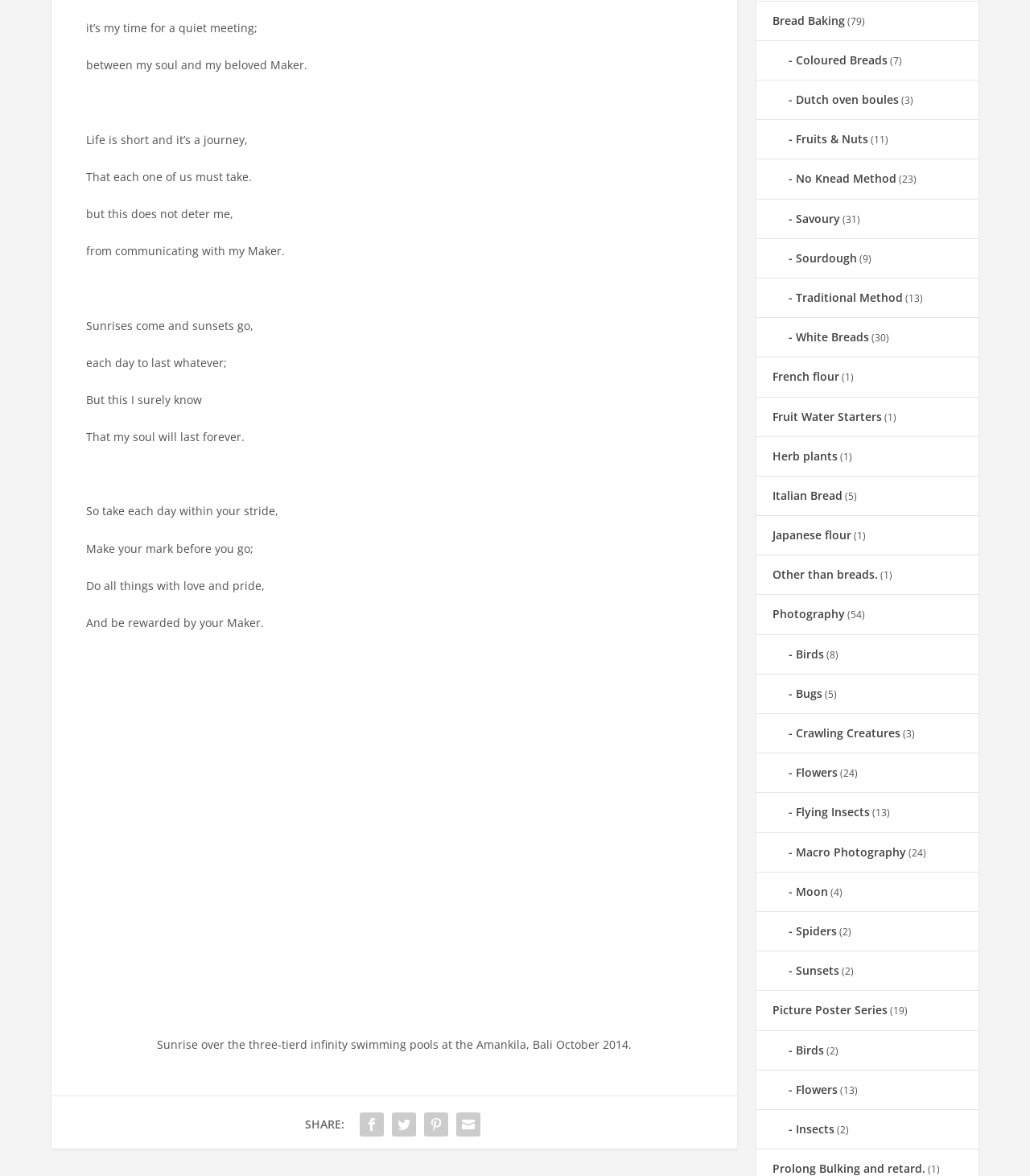Find the bounding box coordinates of the element to click in order to complete the given instruction: "Explore 'Picture Poster Series'."

[0.75, 0.843, 0.862, 0.856]